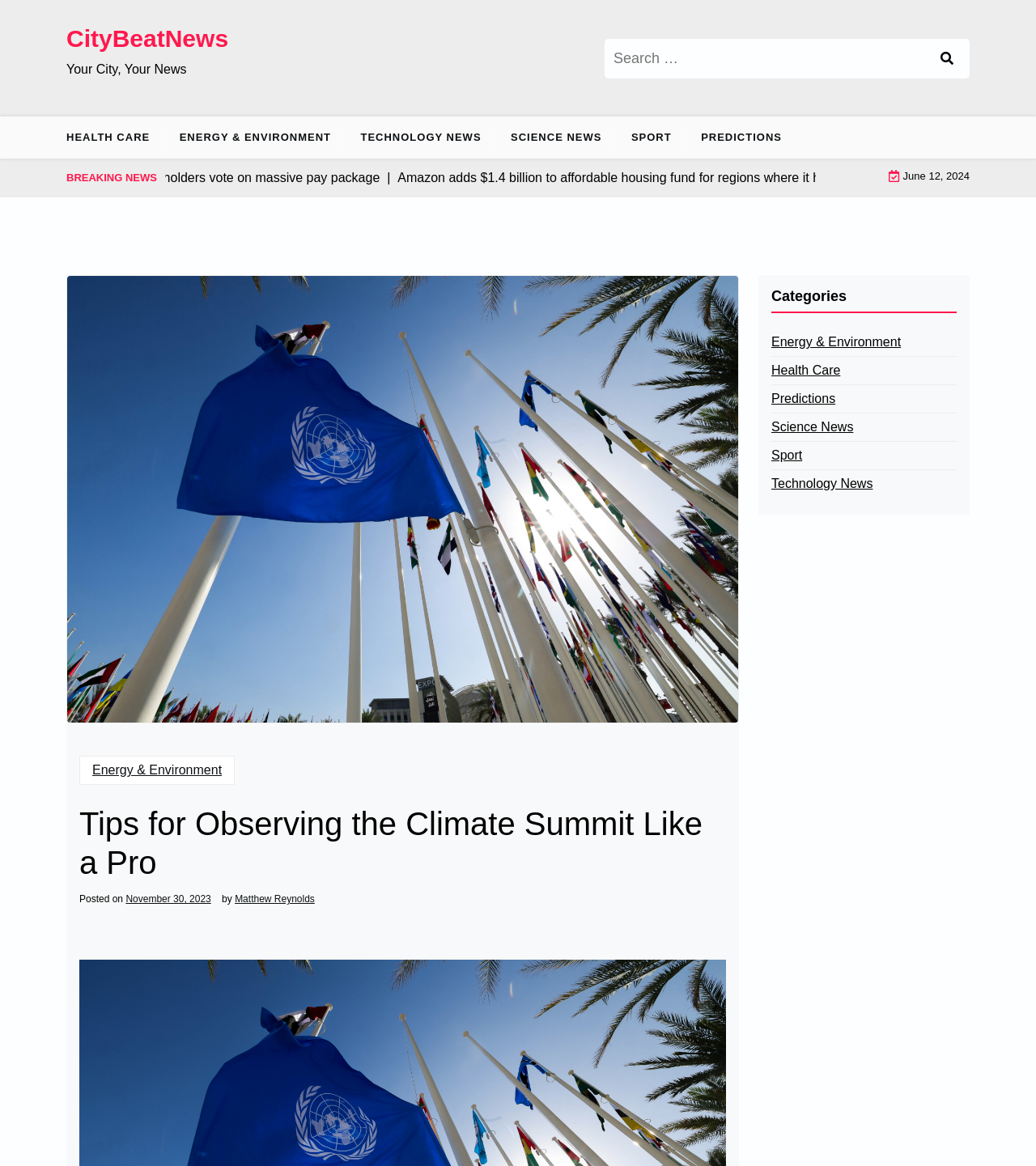What is the search bar located at?
Please ensure your answer is as detailed and informative as possible.

The search bar is located at the top right of the webpage, where there is a search box and a search button.